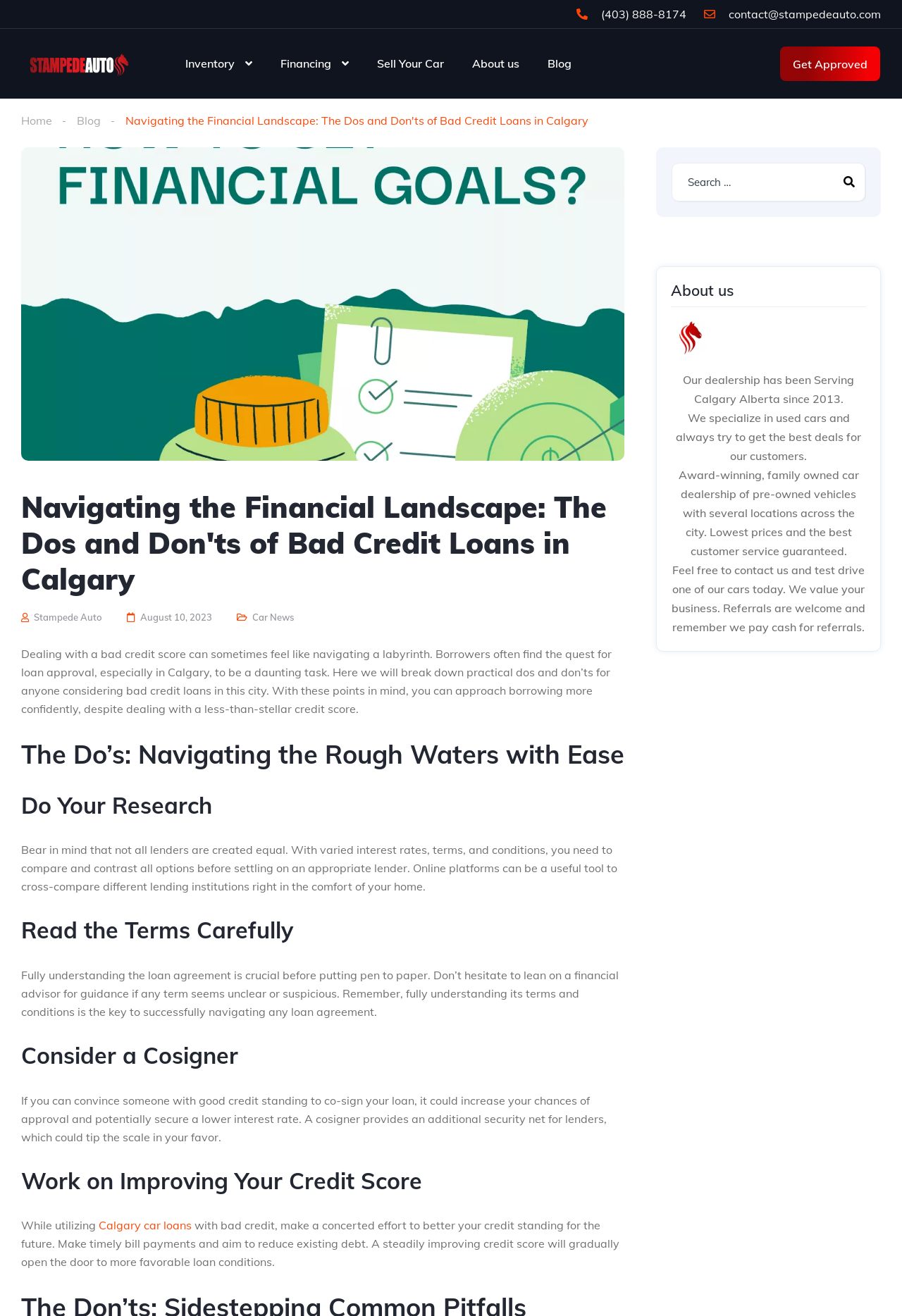Find and specify the bounding box coordinates that correspond to the clickable region for the instruction: "Learn about bad credit loans in Calgary".

[0.023, 0.491, 0.678, 0.544]